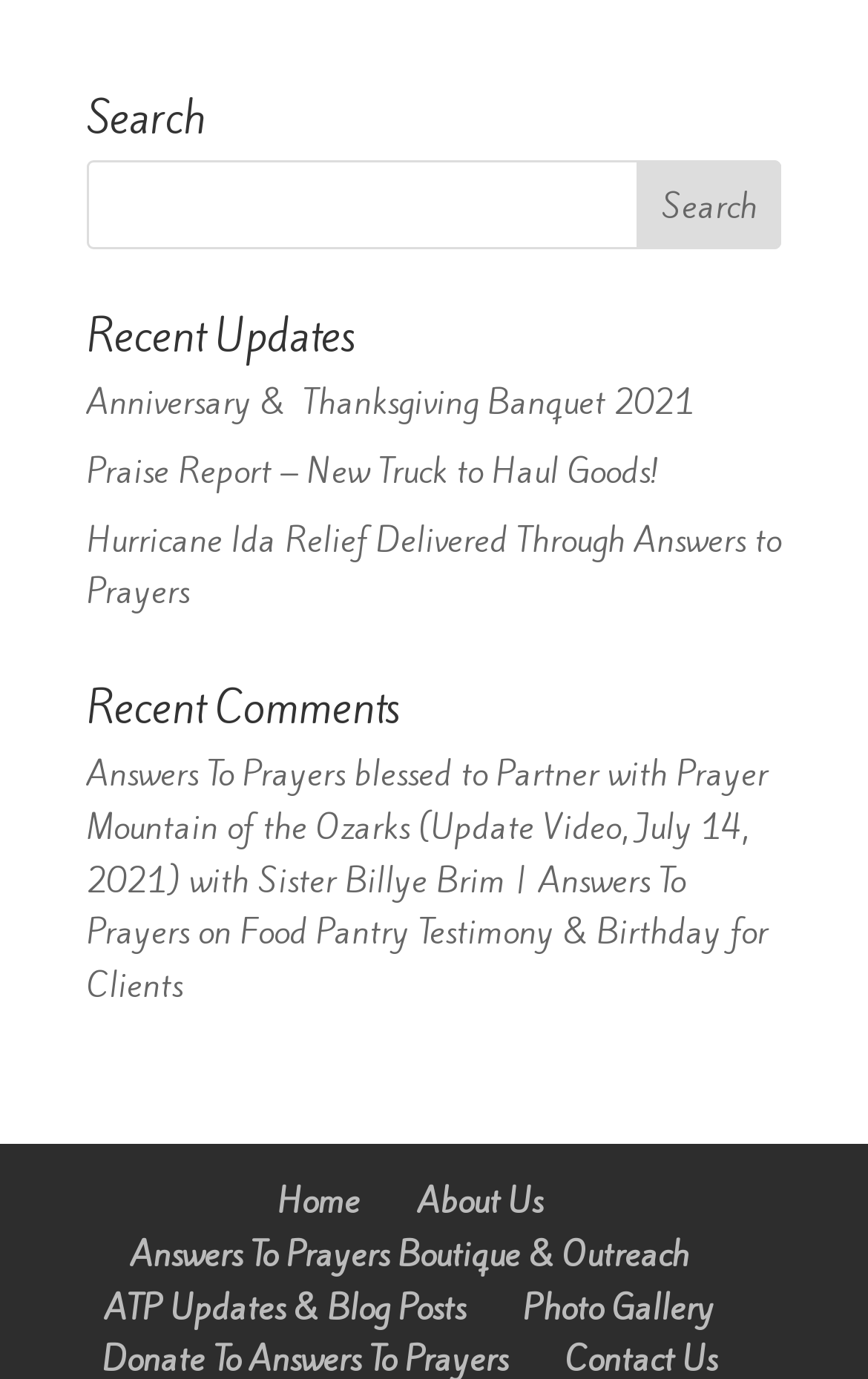What is the purpose of the search bar?
Could you answer the question in a detailed manner, providing as much information as possible?

The search bar is located at the top of the webpage with a heading 'Search' and a textbox to input search queries. It is likely used to search for specific content within the website.